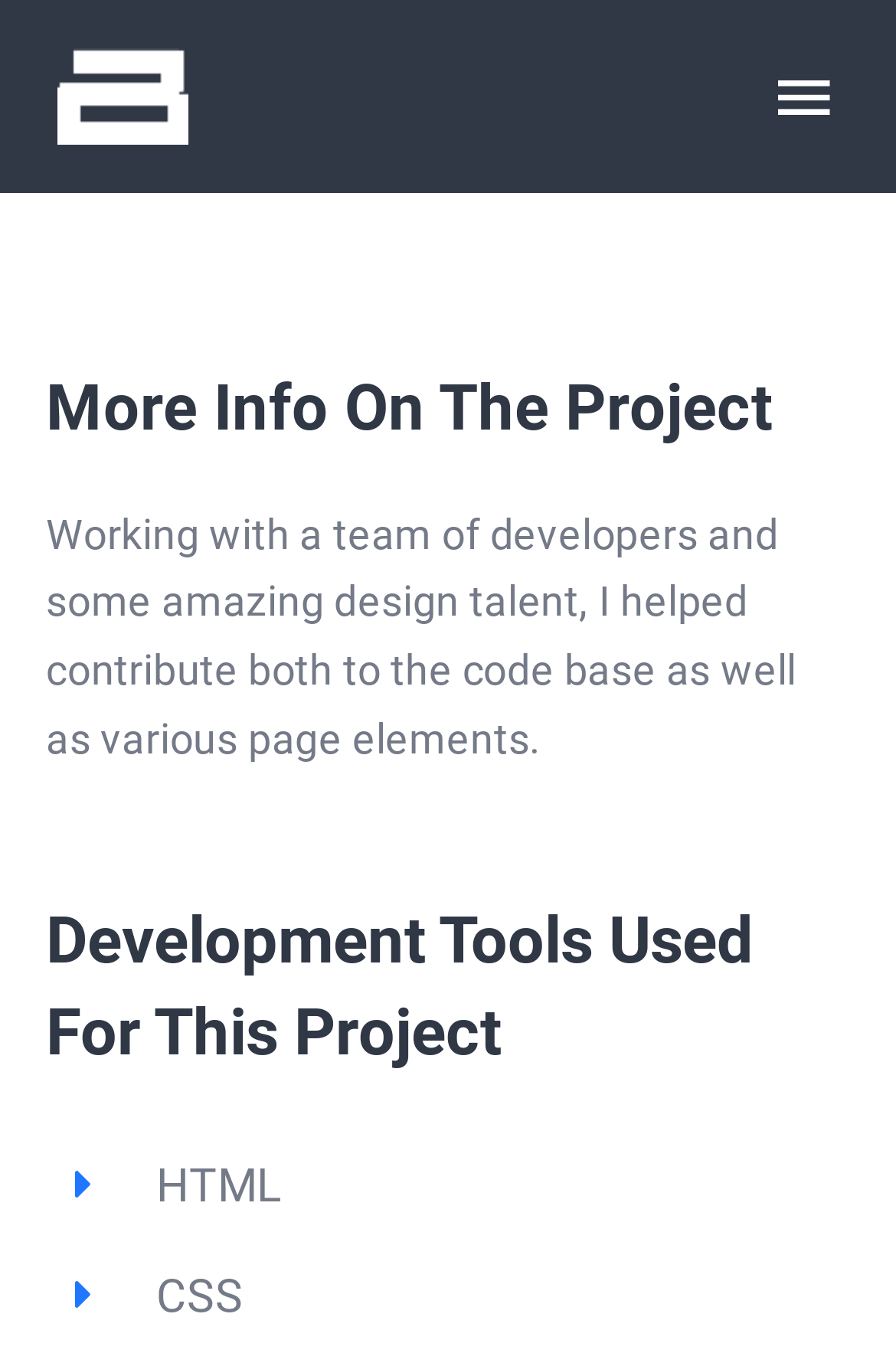Locate the bounding box coordinates of the clickable element to fulfill the following instruction: "Read more about the project". Provide the coordinates as four float numbers between 0 and 1 in the format [left, top, right, bottom].

[0.051, 0.27, 0.949, 0.335]